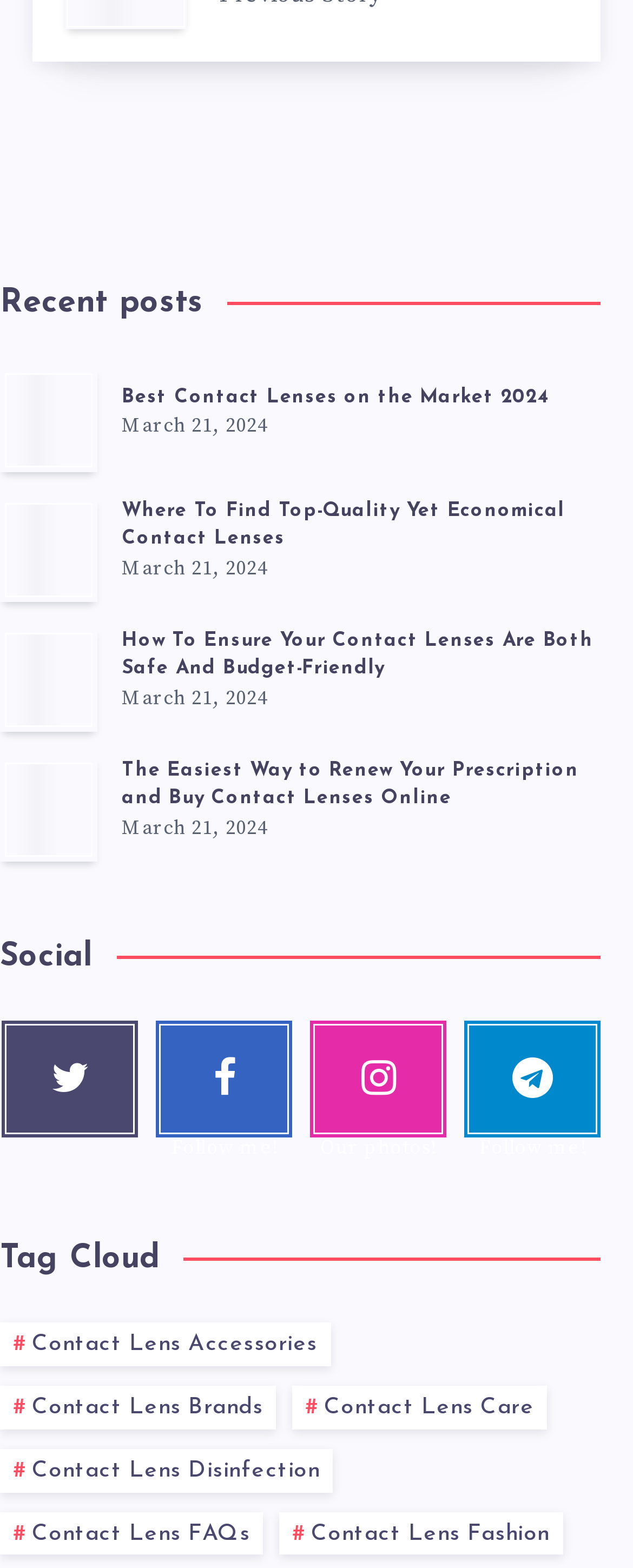Please respond in a single word or phrase: 
What is the date of the latest post?

March 21, 2024